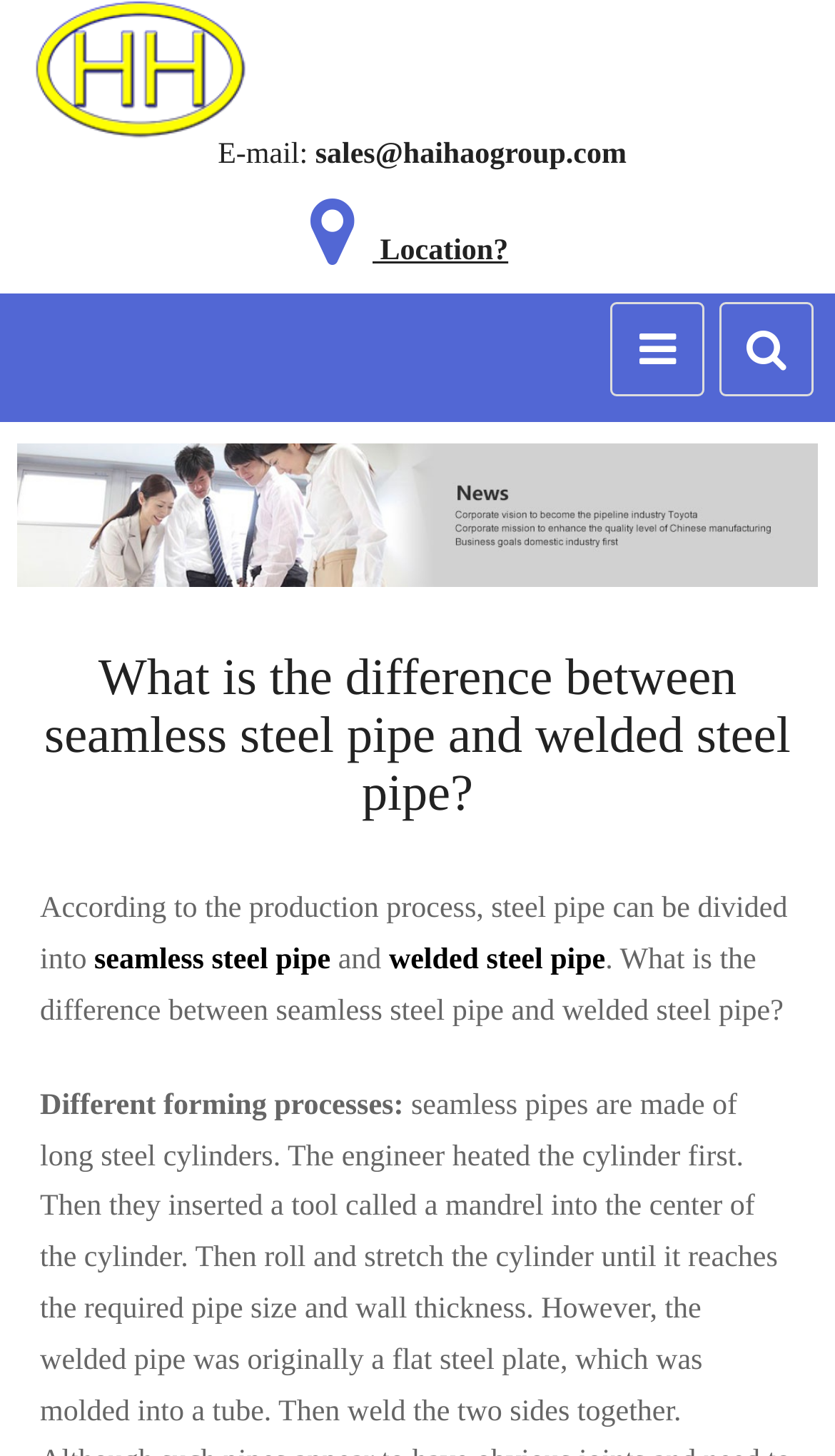From the given element description: "welded steel pipe", find the bounding box for the UI element. Provide the coordinates as four float numbers between 0 and 1, in the order [left, top, right, bottom].

[0.466, 0.649, 0.725, 0.671]